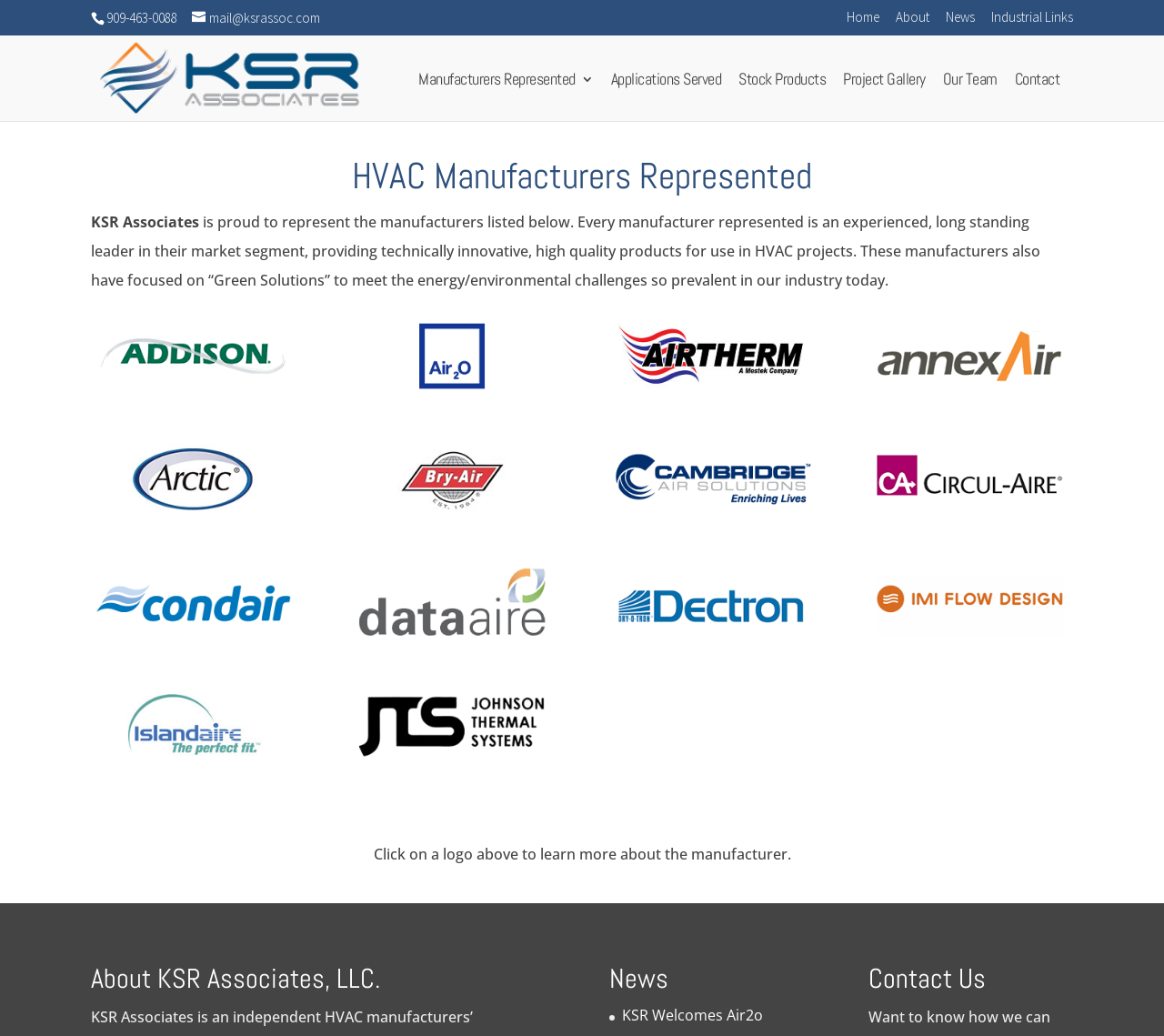Use a single word or phrase to answer this question: 
What is the purpose of KSR Associates?

Represent HVAC manufacturers